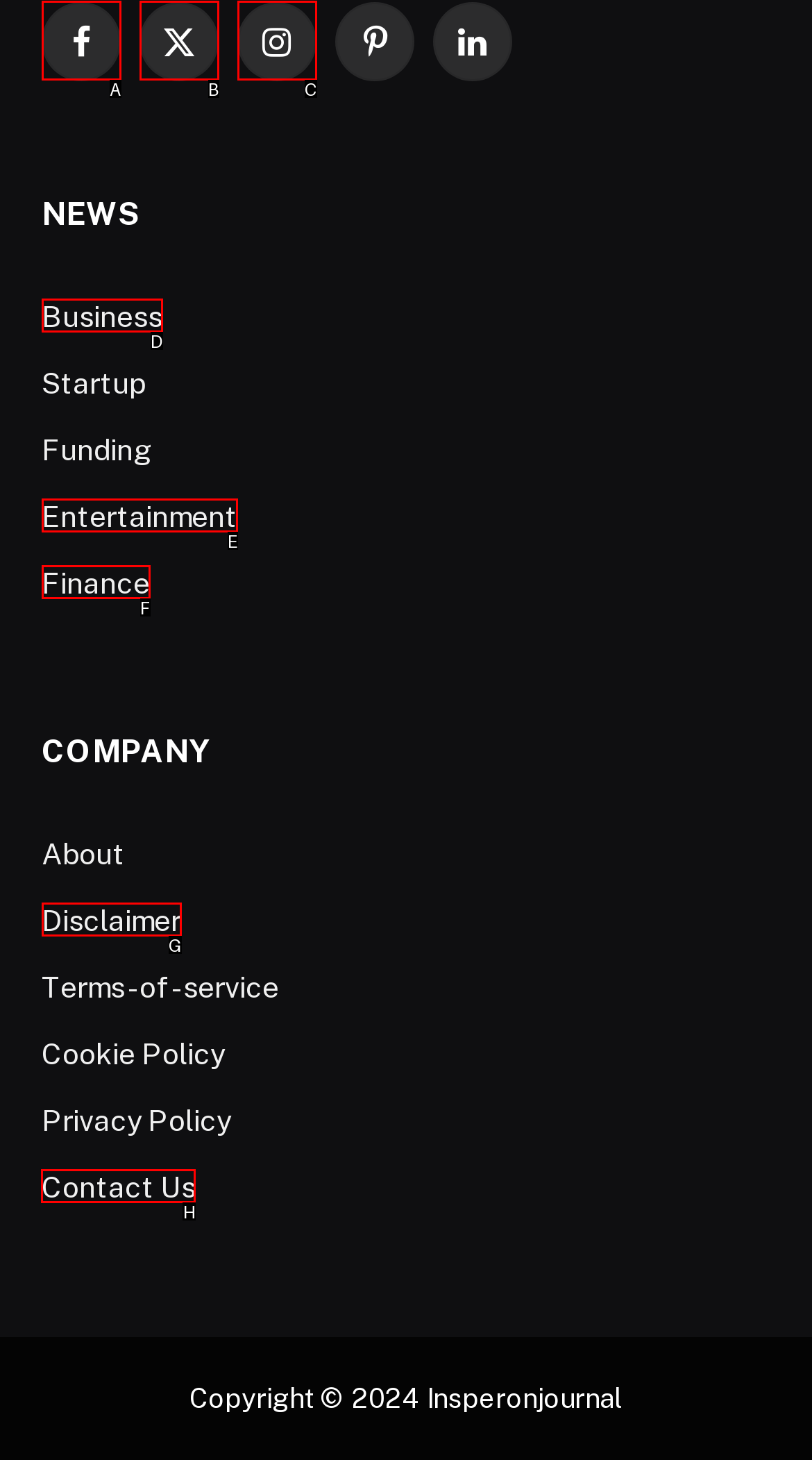Tell me which one HTML element I should click to complete the following task: Contact Us
Answer with the option's letter from the given choices directly.

H